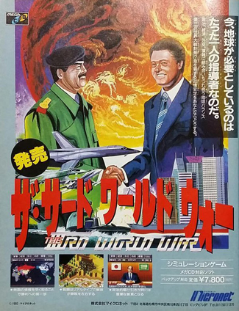Using a single word or phrase, answer the following question: 
What type of game is hinted at?

Simulation game